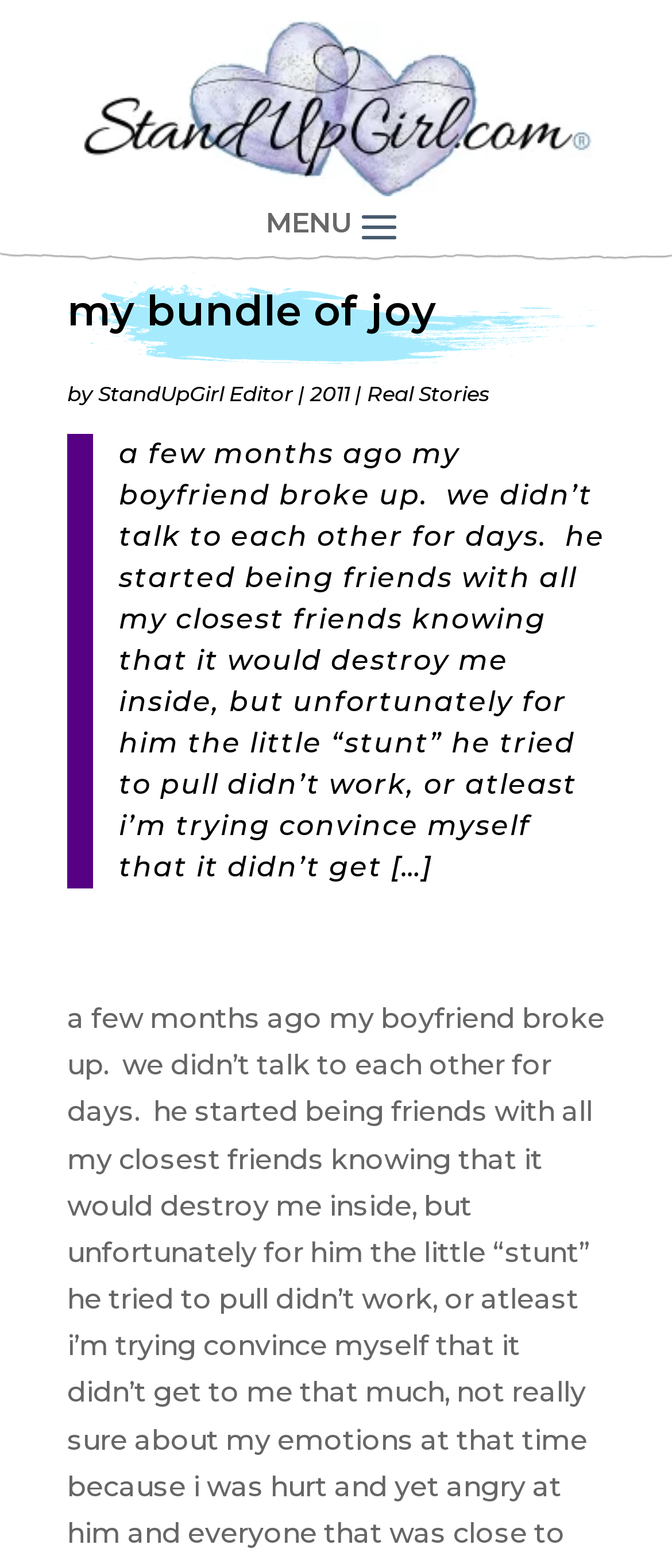What is the topic of the story?
Please respond to the question with a detailed and well-explained answer.

I inferred the topic of the story by reading the static text element that contains the story, which mentions a boyfriend breaking up and trying to hurt the author by being friends with her closest friends.